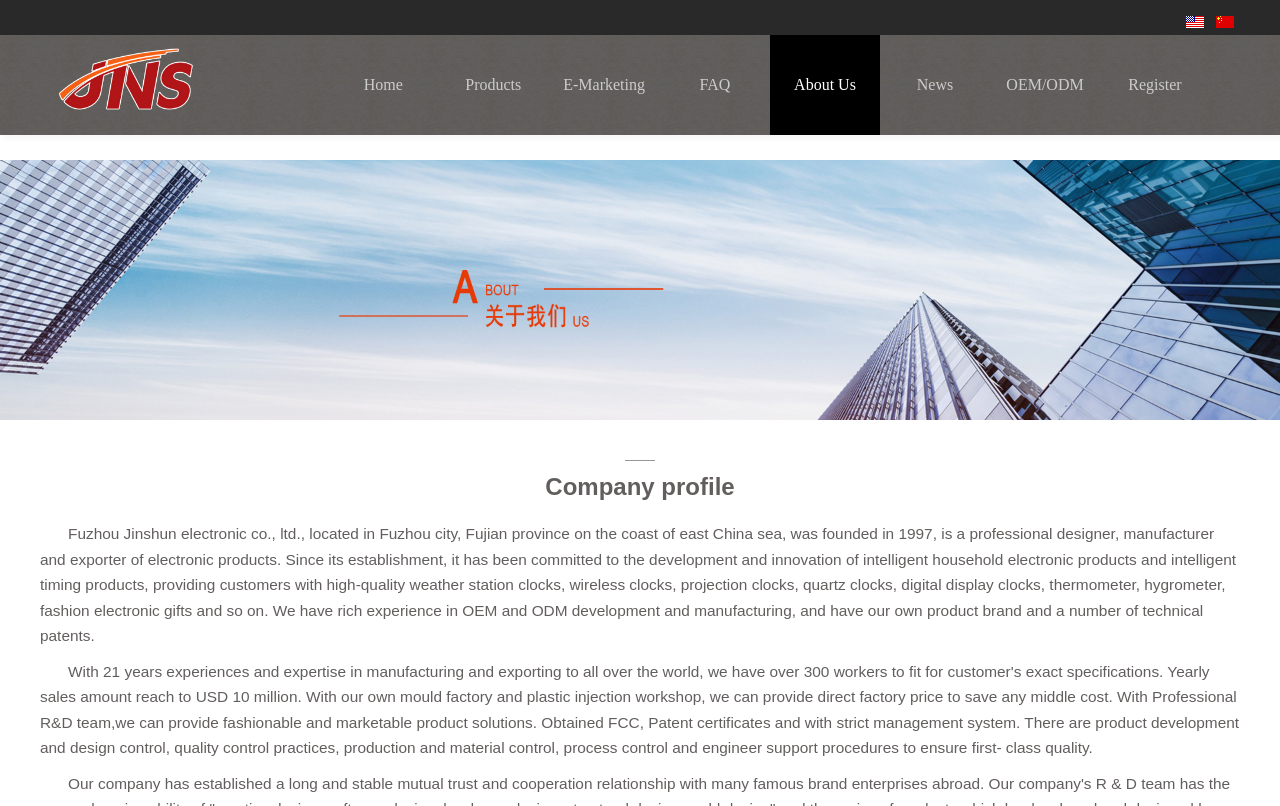Determine the bounding box coordinates (top-left x, top-left y, bottom-right x, bottom-right y) of the UI element described in the following text: info@longchangchemical.com

None